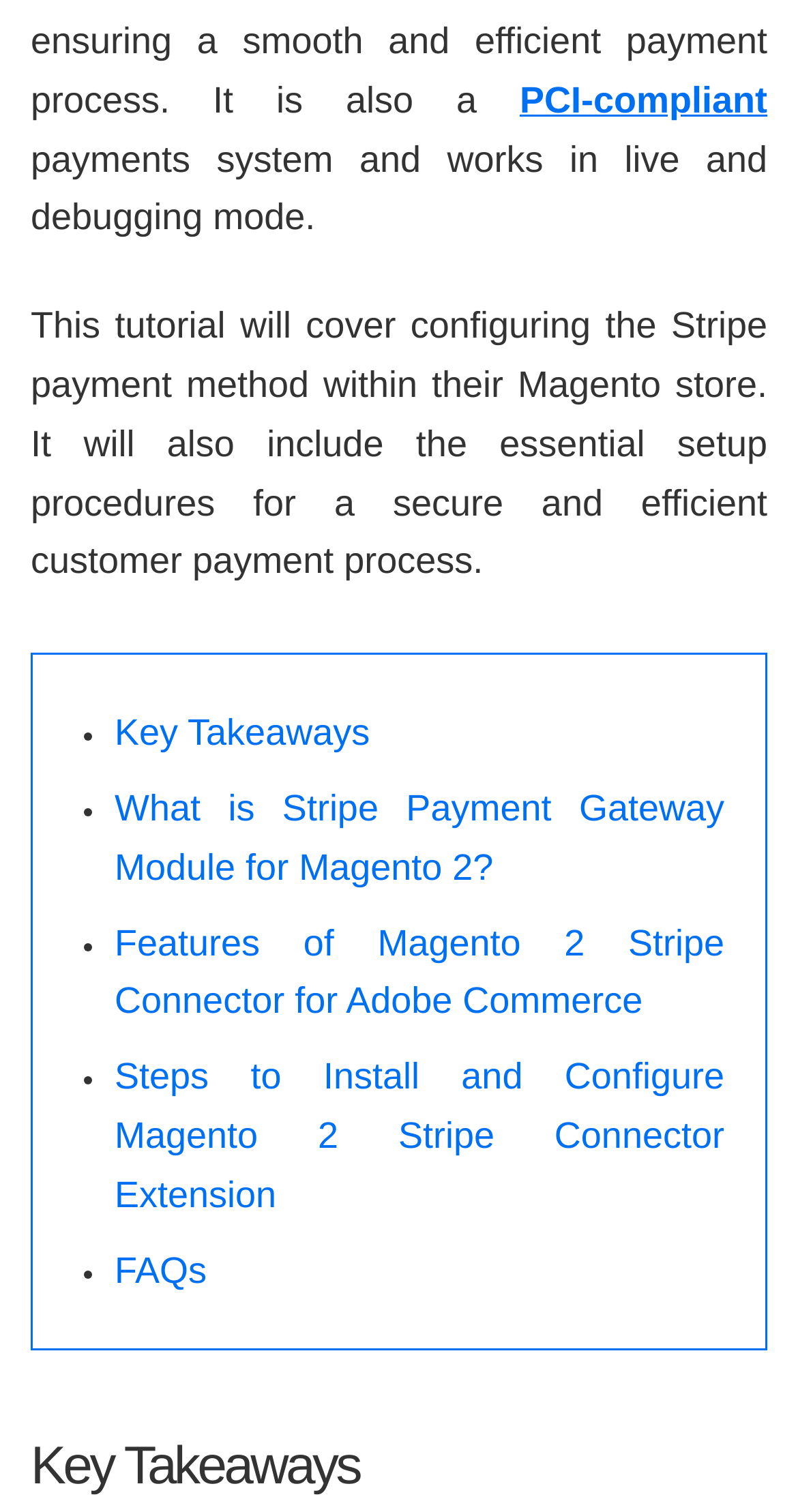Refer to the element description FAQs and identify the corresponding bounding box in the screenshot. Format the coordinates as (top-left x, top-left y, bottom-right x, bottom-right y) with values in the range of 0 to 1.

[0.144, 0.826, 0.259, 0.853]